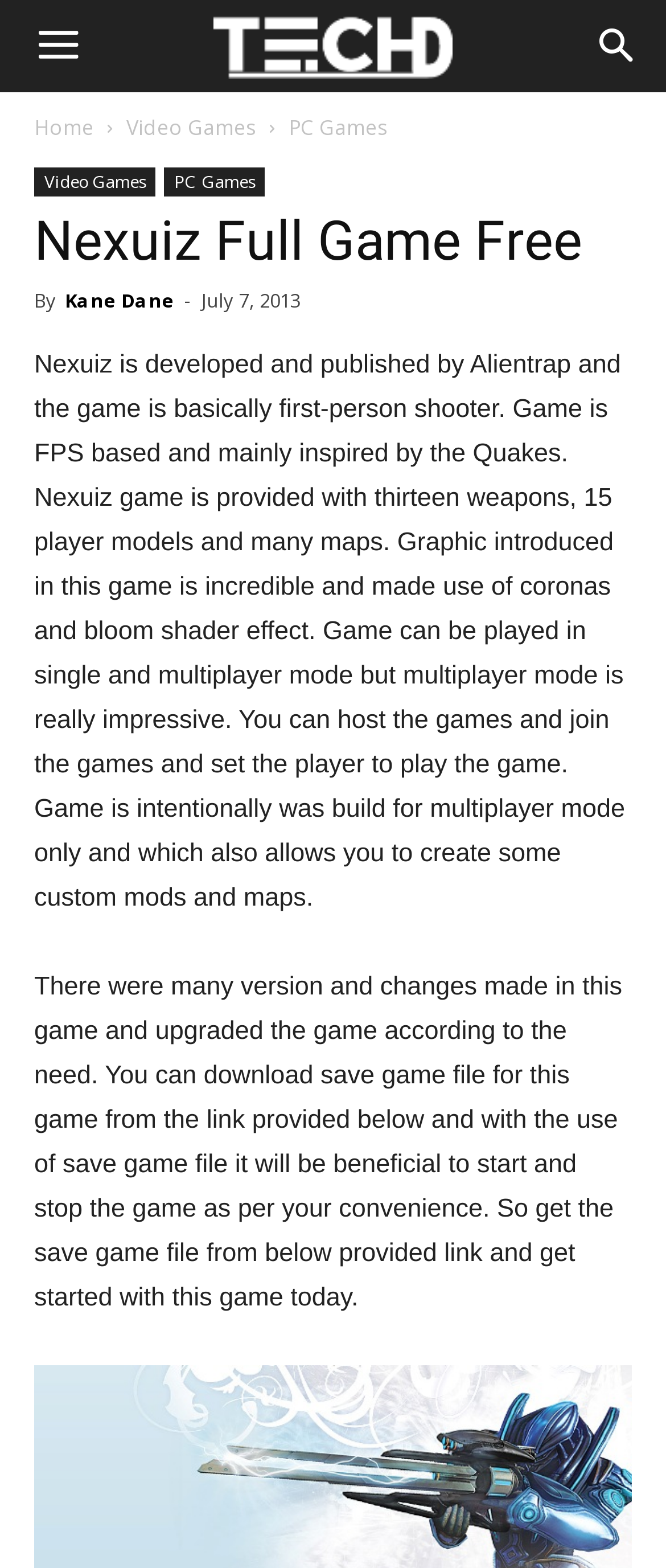Give a detailed account of the webpage, highlighting key information.

The webpage is about downloading the full game of Nexuiz for free. At the top left, there is a link with a icon, followed by an image with the text "Downloads". On the top right, there is a button with an icon. Below these elements, there are three links in a row, labeled "Home", "Video Games", and "PC Games". The "PC Games" link has a dropdown menu with two links, "Video Games" and "PC Games", positioned below it.

The main content of the webpage is a header section with the title "Nexuiz Full Game Free" in a large font. Below the title, there is a section with the author's name, "Kane Dane", and the date "July 7, 2013". 

The main body of the text describes the game Nexuiz, stating that it is a first-person shooter developed and published by Alientrap, inspired by Quake. The game features 13 weapons, 15 player models, and many maps, with impressive graphics. The game can be played in single and multiplayer modes, with the latter allowing players to host and join games, as well as create custom mods and maps.

Further down, there is another section of text that discusses the game's updates and changes, and provides a link to download a save game file, which allows players to start and stop the game at their convenience.